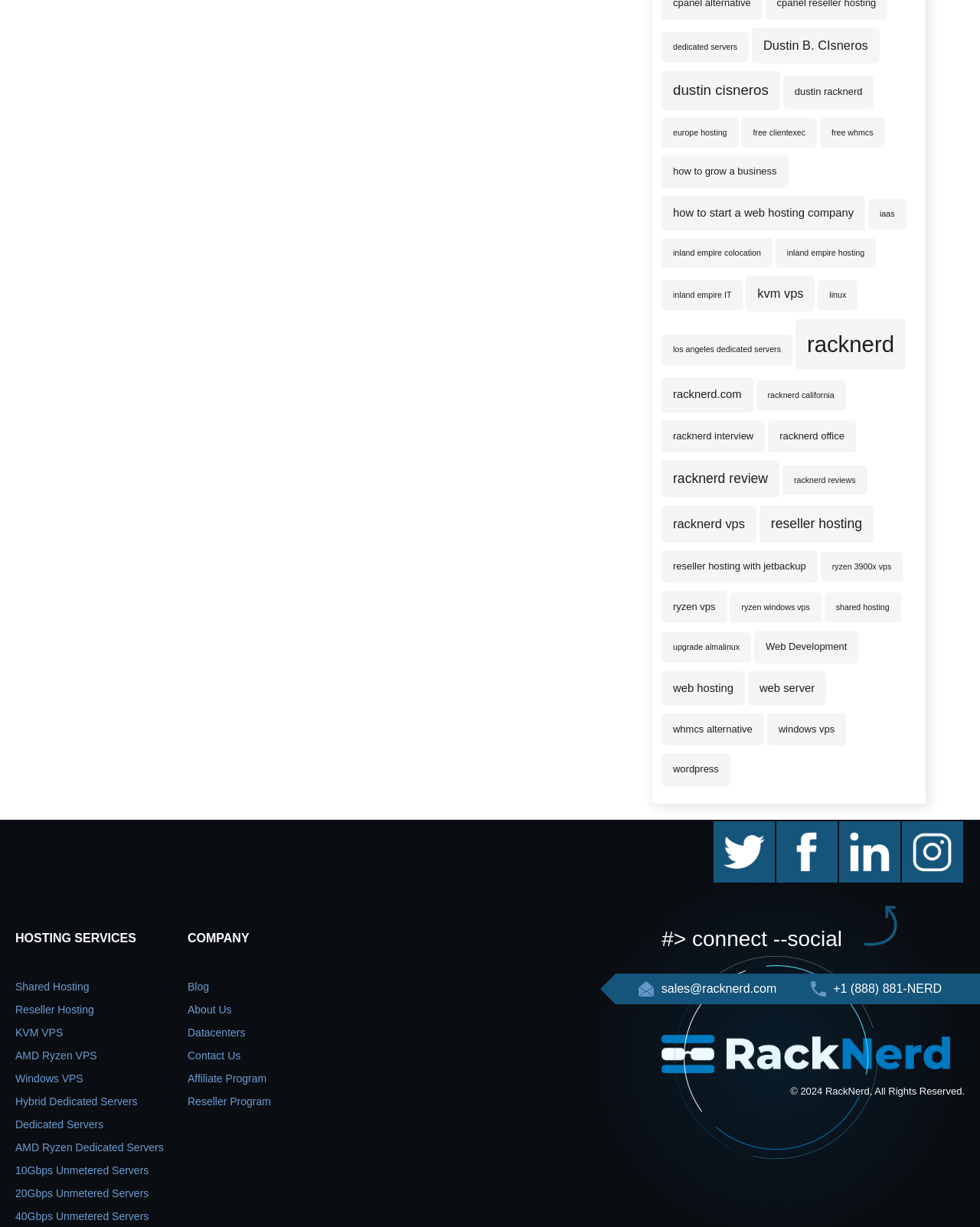Locate the bounding box coordinates of the element to click to perform the following action: 'contact us'. The coordinates should be given as four float values between 0 and 1, in the form of [left, top, right, bottom].

[0.191, 0.855, 0.246, 0.865]